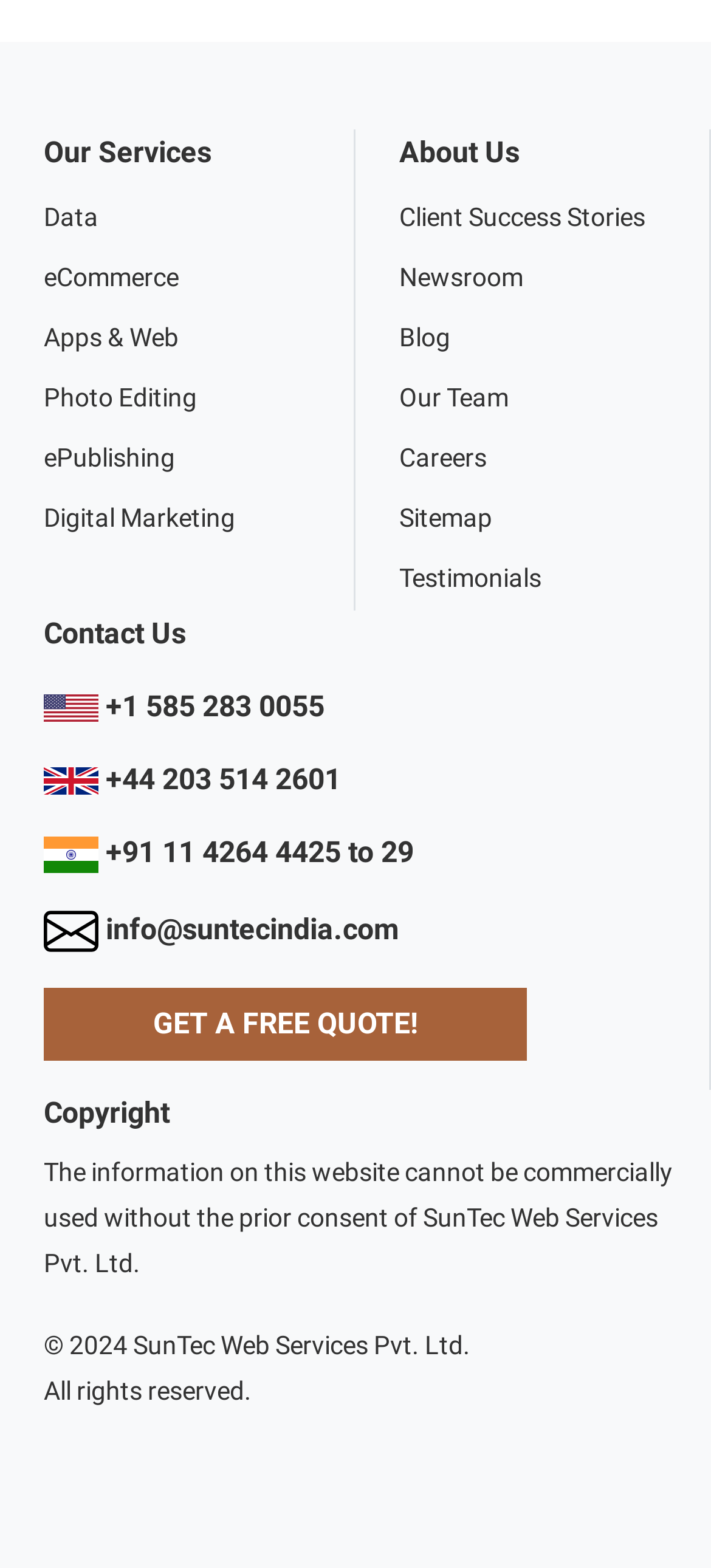Provide your answer in a single word or phrase: 
How many contact numbers are provided?

3